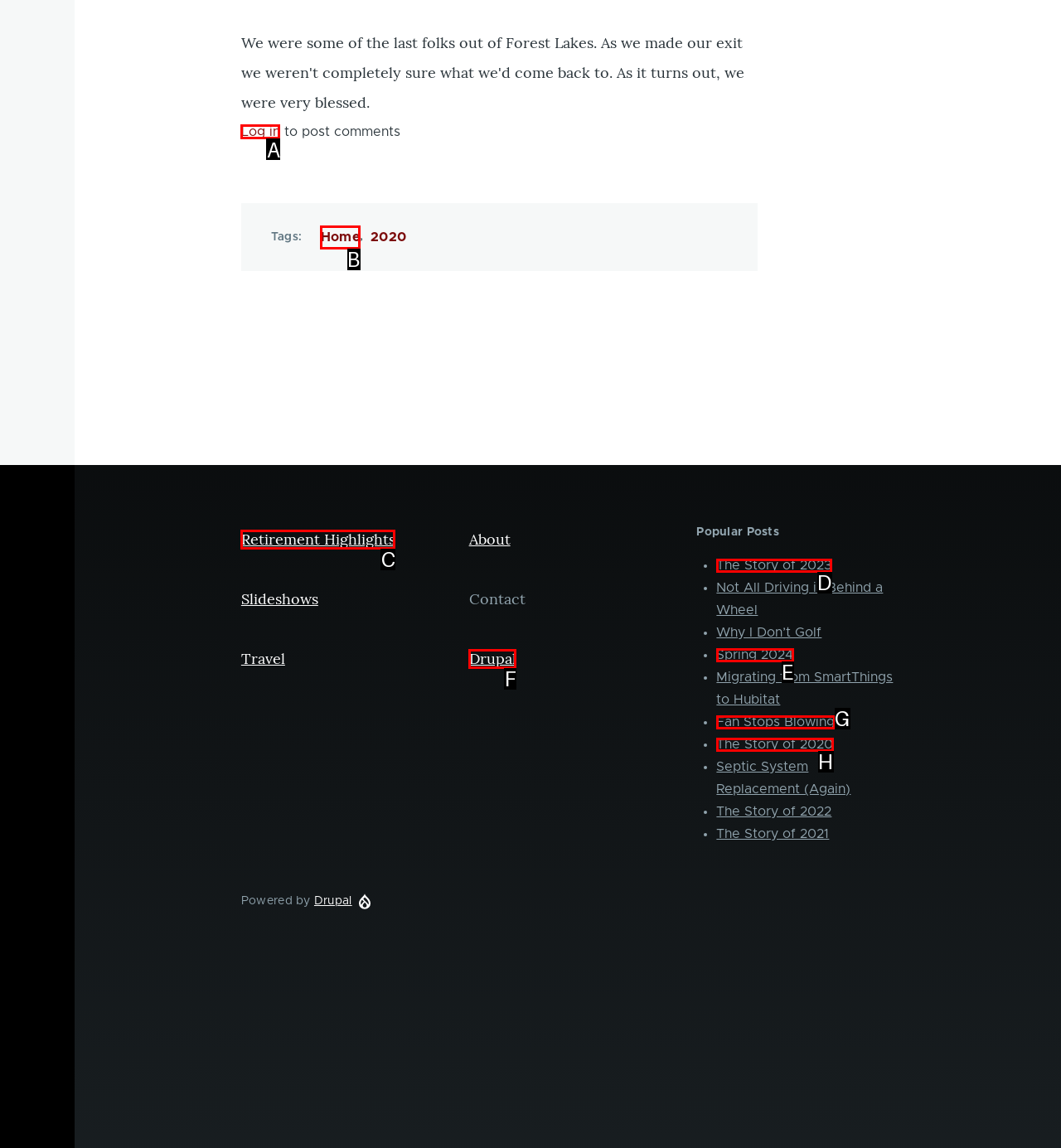Identify the letter of the UI element you need to select to accomplish the task: log in.
Respond with the option's letter from the given choices directly.

A